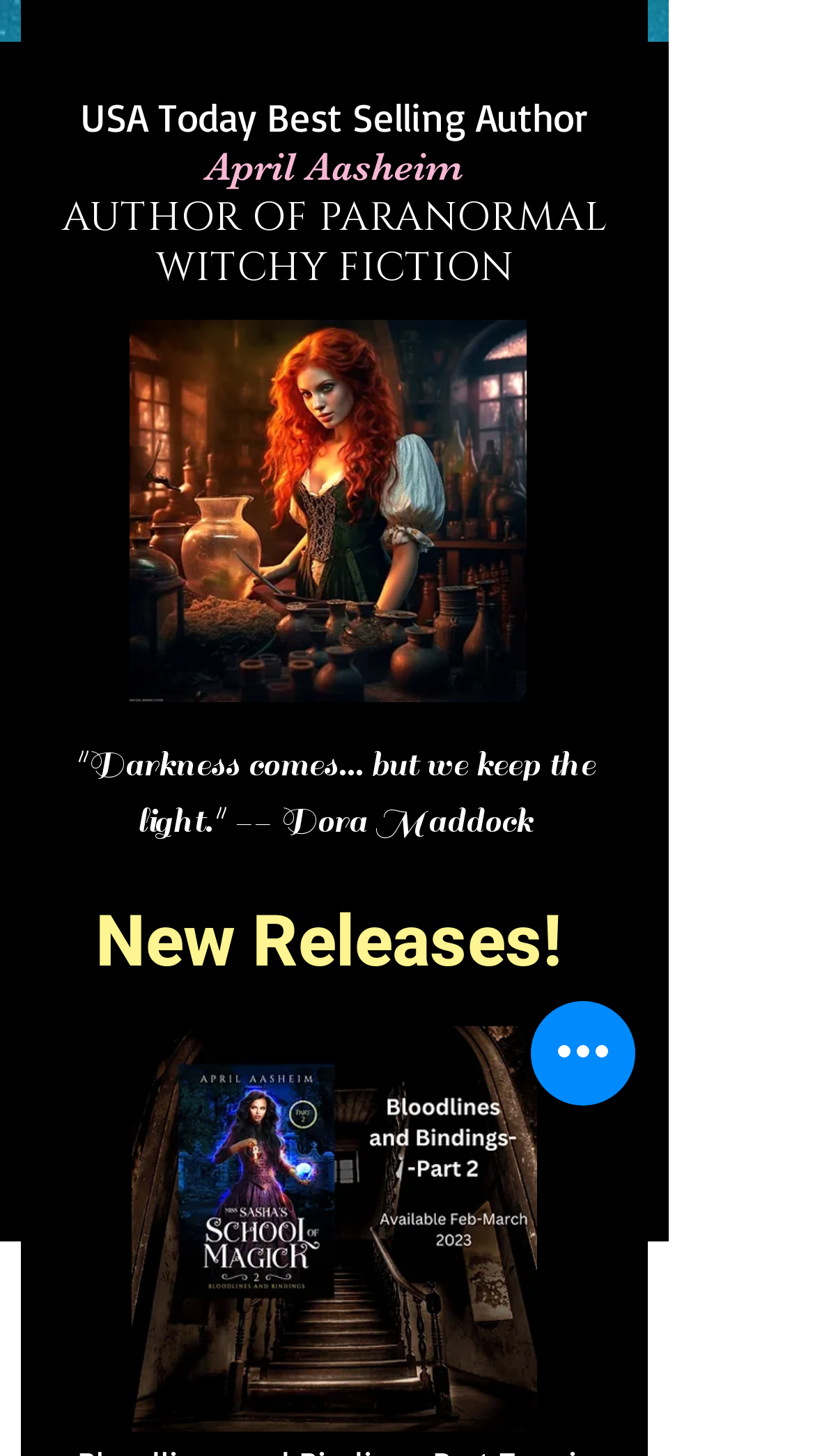What is the quote on the webpage?
Look at the image and provide a detailed response to the question.

The webpage contains a heading with the quote 'Darkness comes... but we keep the light.' -- Dora Maddock, which suggests that this is a quote from one of April Aasheim's books or a relevant phrase.